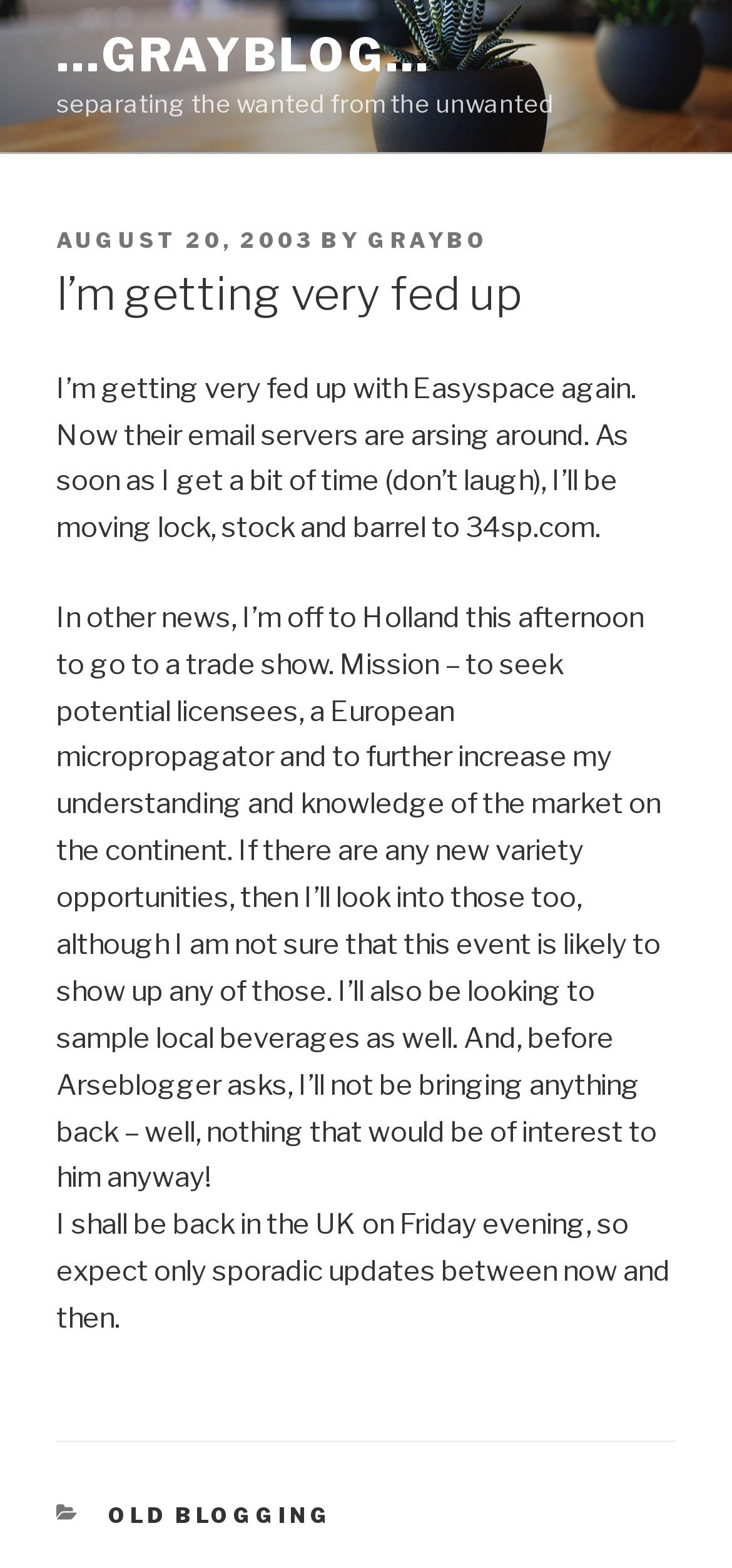Who is the author of the blog post?
Examine the image closely and answer the question with as much detail as possible.

The author of the blog post is GRAYBO, which is indicated by the link next to the 'BY' text.